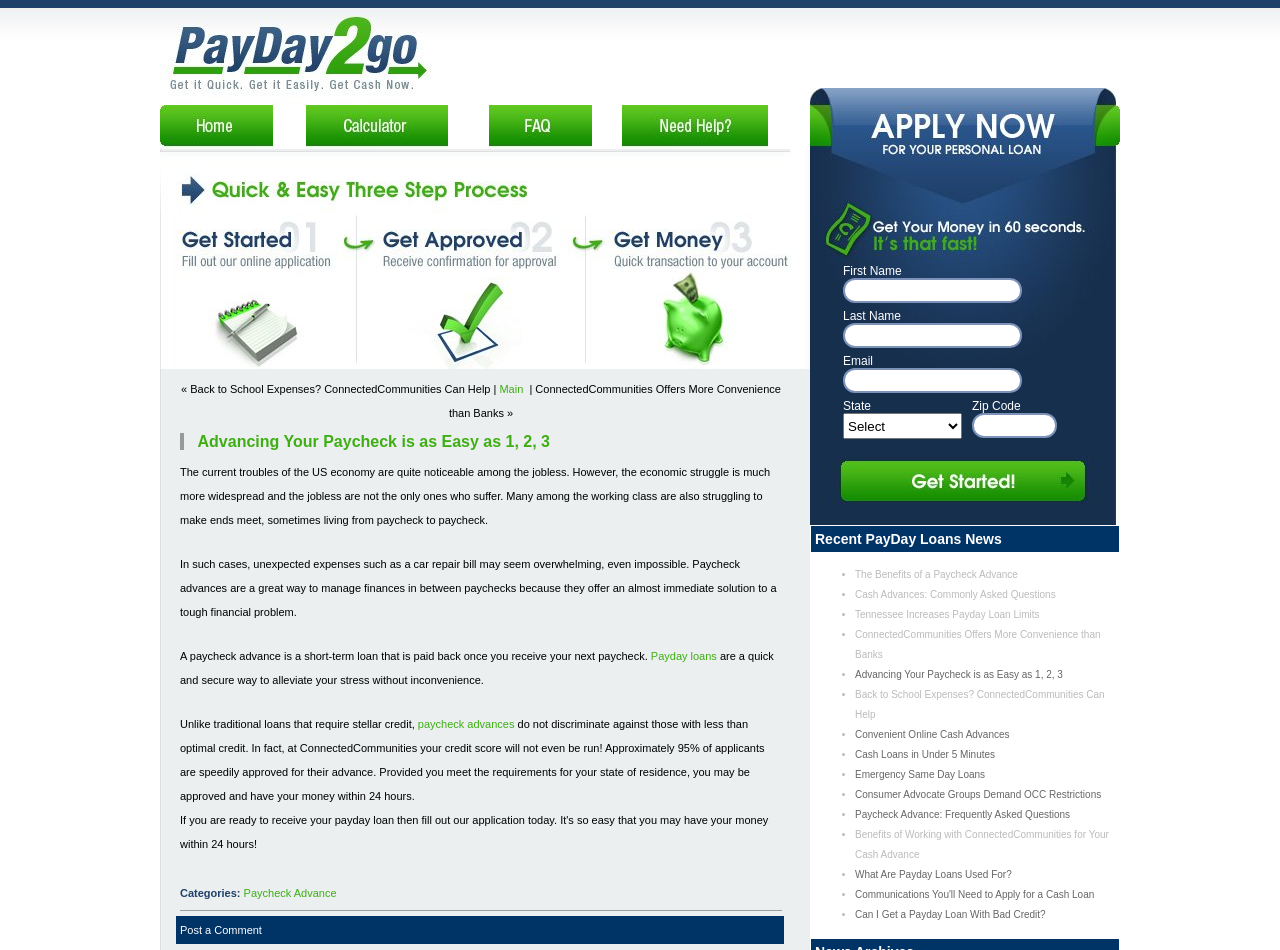Given the element description Emergency Same Day Loans, specify the bounding box coordinates of the corresponding UI element in the format (top-left x, top-left y, bottom-right x, bottom-right y). All values must be between 0 and 1.

[0.668, 0.809, 0.77, 0.821]